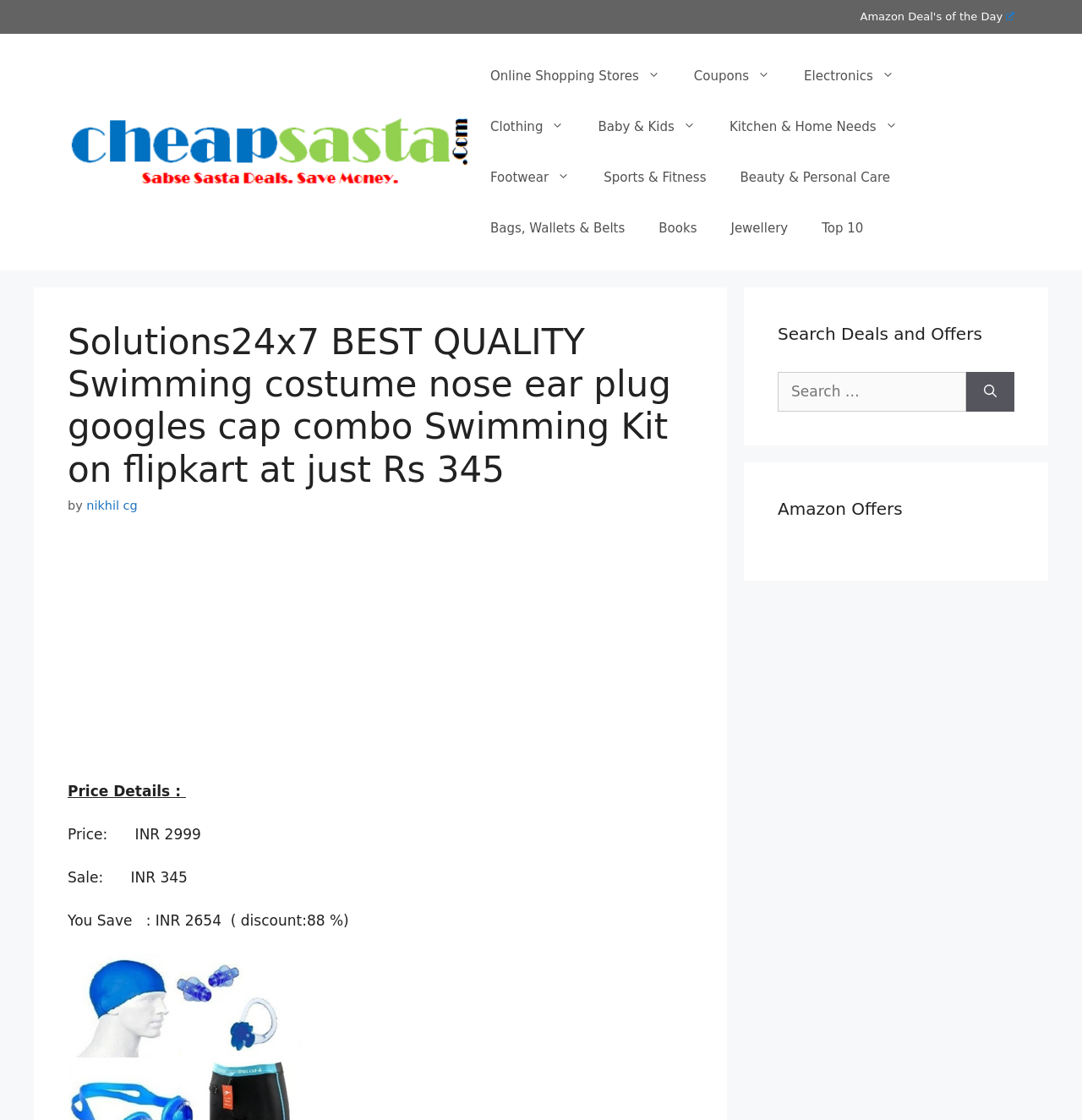Identify the bounding box coordinates of the clickable region to carry out the given instruction: "Explore Best deals and Offers".

[0.062, 0.127, 0.438, 0.142]